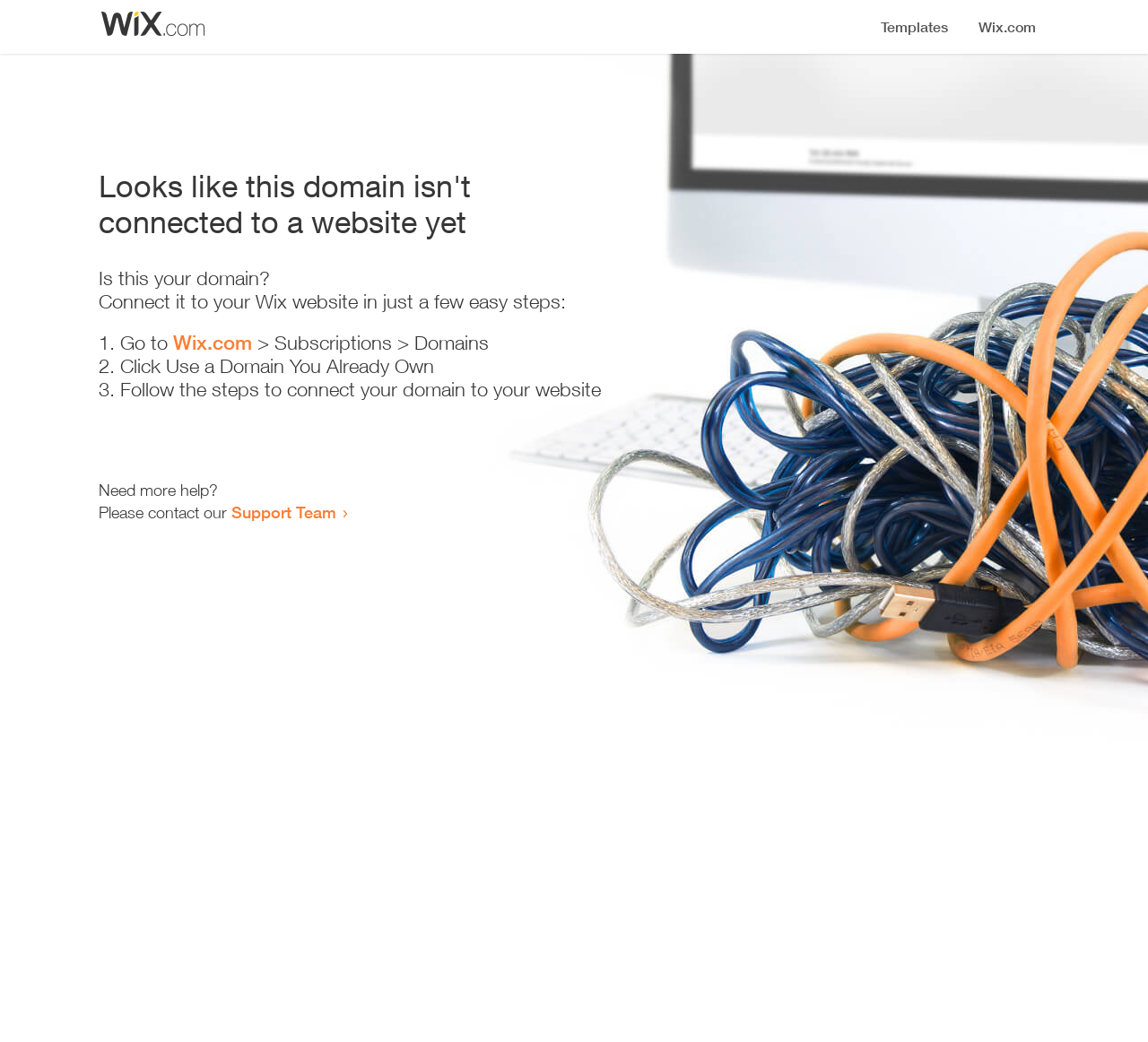Provide your answer in one word or a succinct phrase for the question: 
What should I do to connect my domain?

Follow the steps